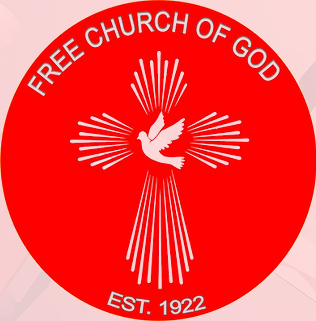What does the white dove represent?
Provide a detailed and well-explained answer to the question.

The stylized white dove at the center of the emblem represents peace and the Holy Spirit, which are core values of the Free Church of God.